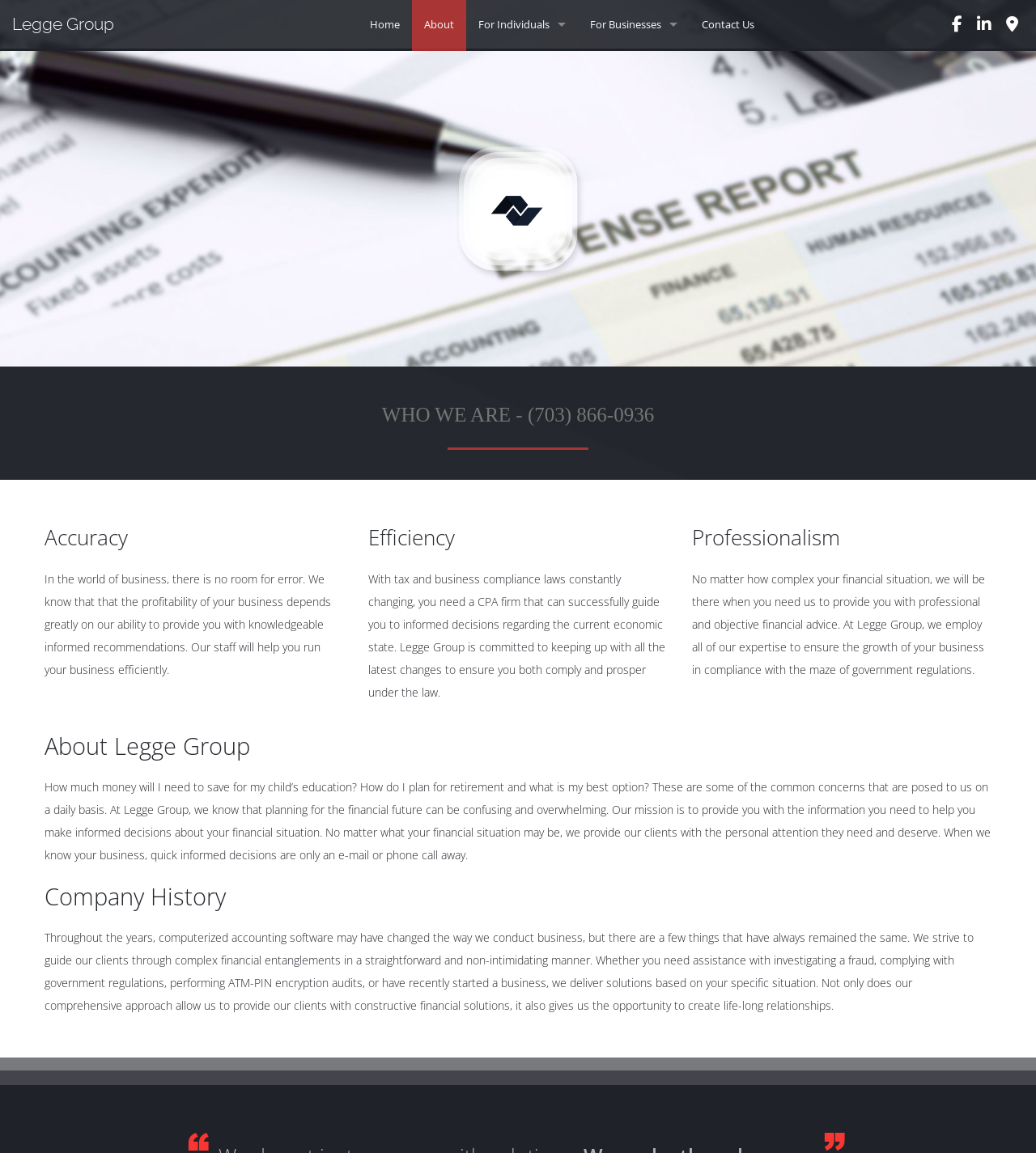Can you find and generate the webpage's heading?

WHO WE ARE - (703) 866-0936